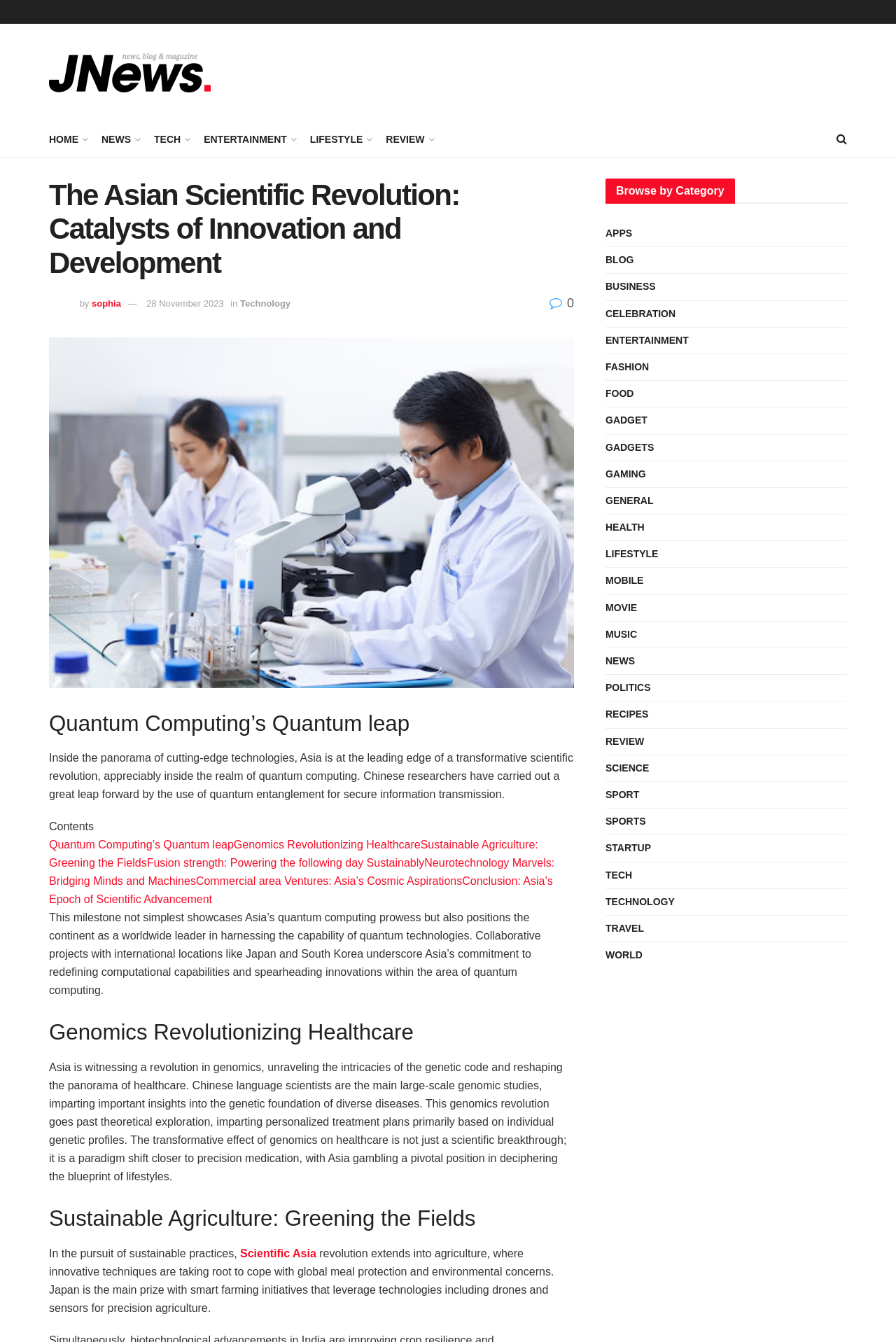Please specify the bounding box coordinates of the area that should be clicked to accomplish the following instruction: "Read the article 'Quantum Computing’s Quantum leap'". The coordinates should consist of four float numbers between 0 and 1, i.e., [left, top, right, bottom].

[0.055, 0.528, 0.641, 0.55]